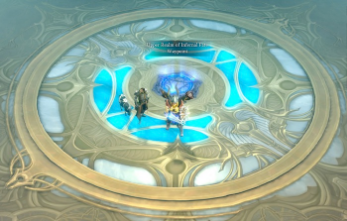Provide a comprehensive description of the image.

In the game "Diablo III," three characters are depicted standing triumphantly on a glowing circular platform within the Lower and Upper Realms of Infernal Fate. The scene highlights a radiant blue and gold design beneath them, which adds to the fantastical ambiance of the game. The characters include a Barbarian warrior, known for their strength and combat prowess, displaying an aura of victory. Their surroundings suggest a challenging battleground that they have just overcome, symbolizing teamwork and achievement in this dynamic gaming environment. This image captures the essence of action and adventure inherent in "Diablo III," exemplifying the thrill of conquering difficult realms alongside virtual comrades.